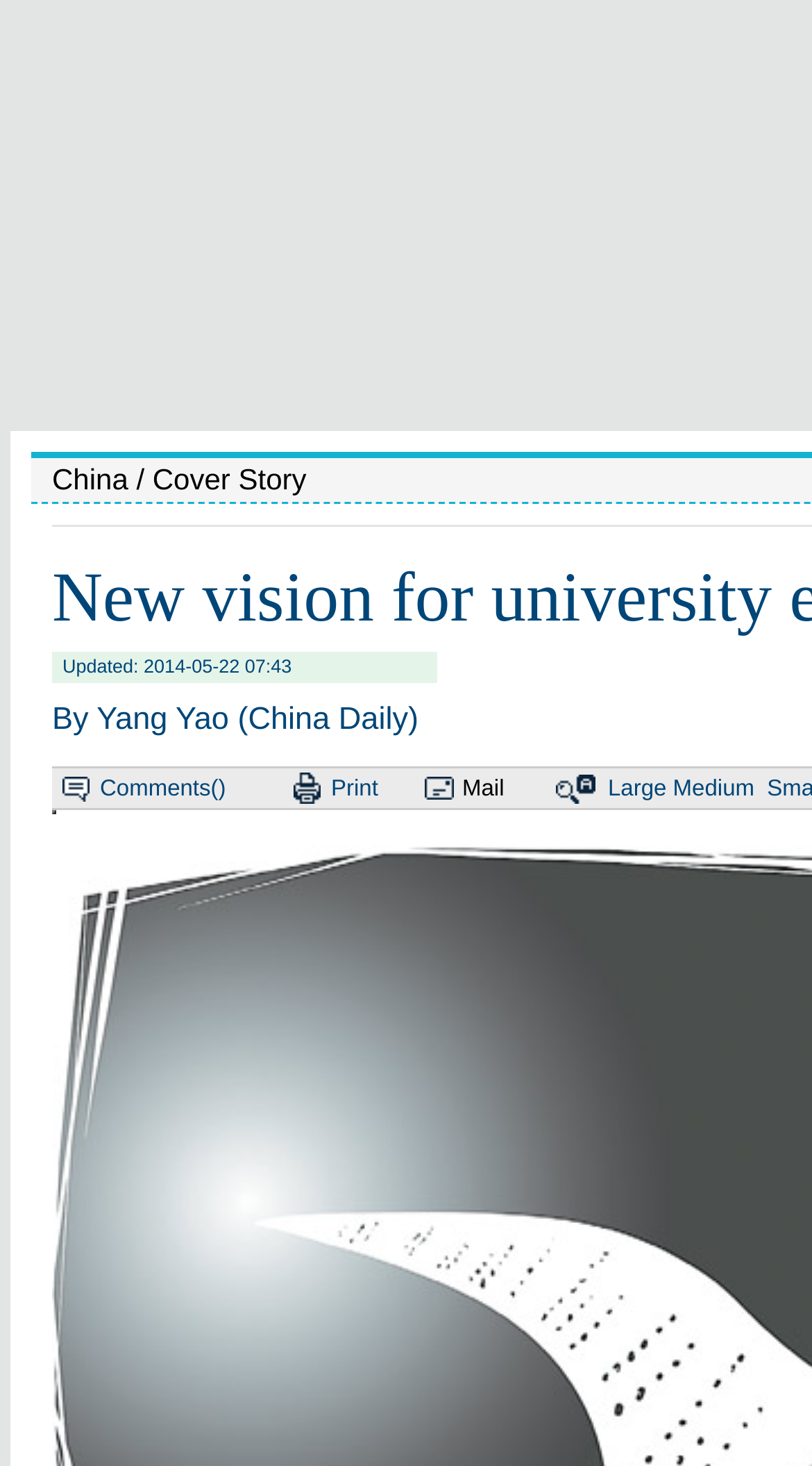Using the information in the image, give a comprehensive answer to the question: 
What are the options for sharing the article?

The webpage provides options for sharing the article, which are 'Comments', 'Print', and 'Mail', as indicated by the link elements in the layout table cells.